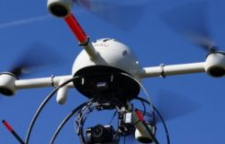Can you look at the image and give a comprehensive answer to the question:
What is the color of the sky in the image?

The caption describes the background of the image as a bright blue sky, providing a visual context for the drone's operation.